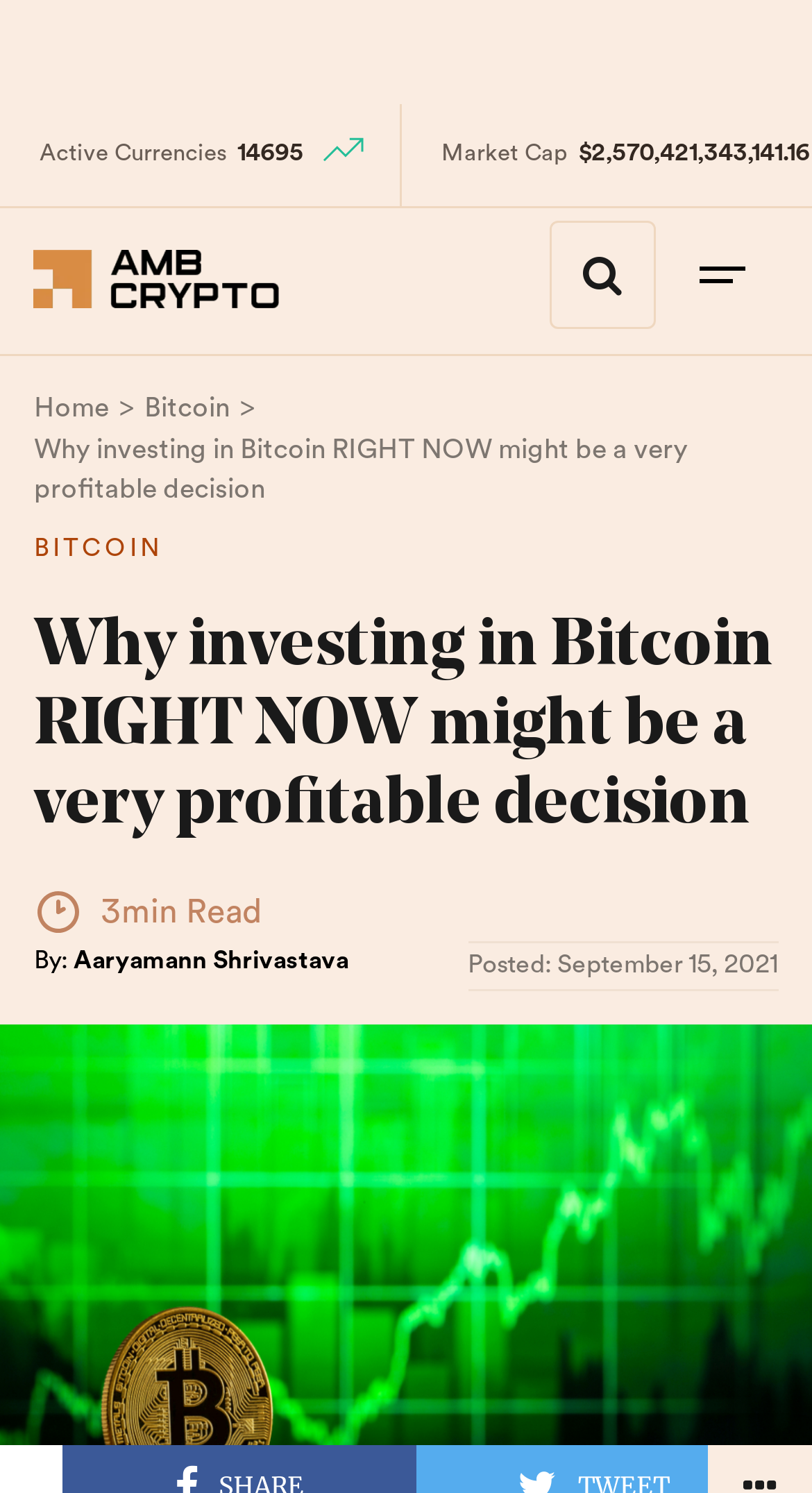Answer the question using only a single word or phrase: 
What is the estimated reading time of the article?

3min